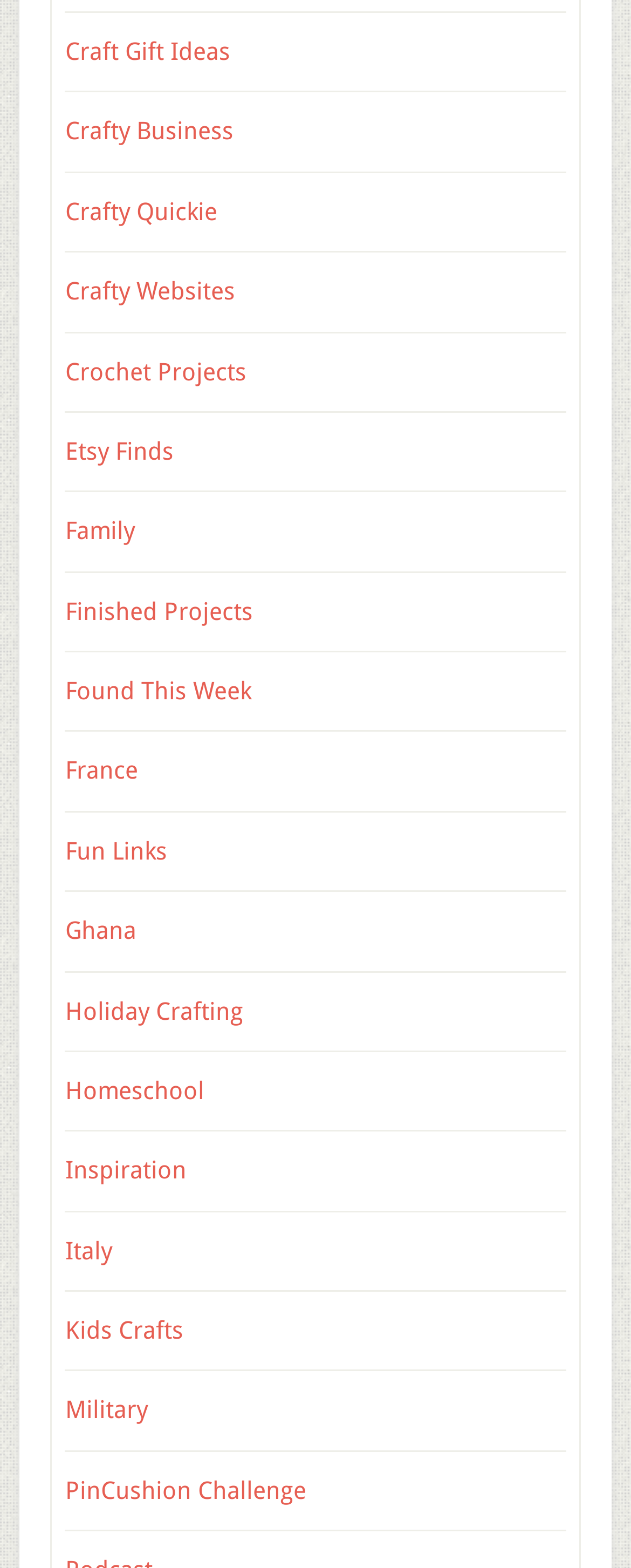Give a concise answer using only one word or phrase for this question:
What is the category of the link 'Family'?

Personal